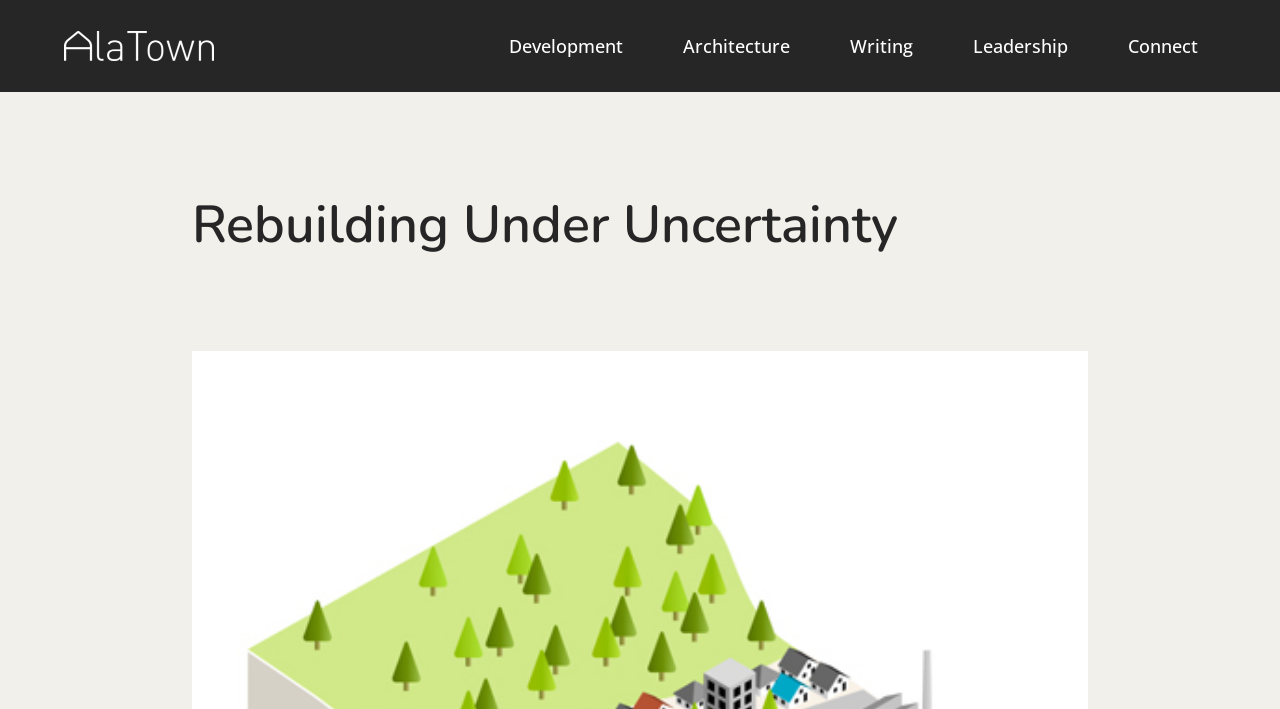How many navigation links are there?
Using the image, elaborate on the answer with as much detail as possible.

The navigation links are located in the top-middle section of the webpage, and they are 'Development', 'Architecture', 'Writing', 'Leadership', and 'Connect'. There are 5 links in total.